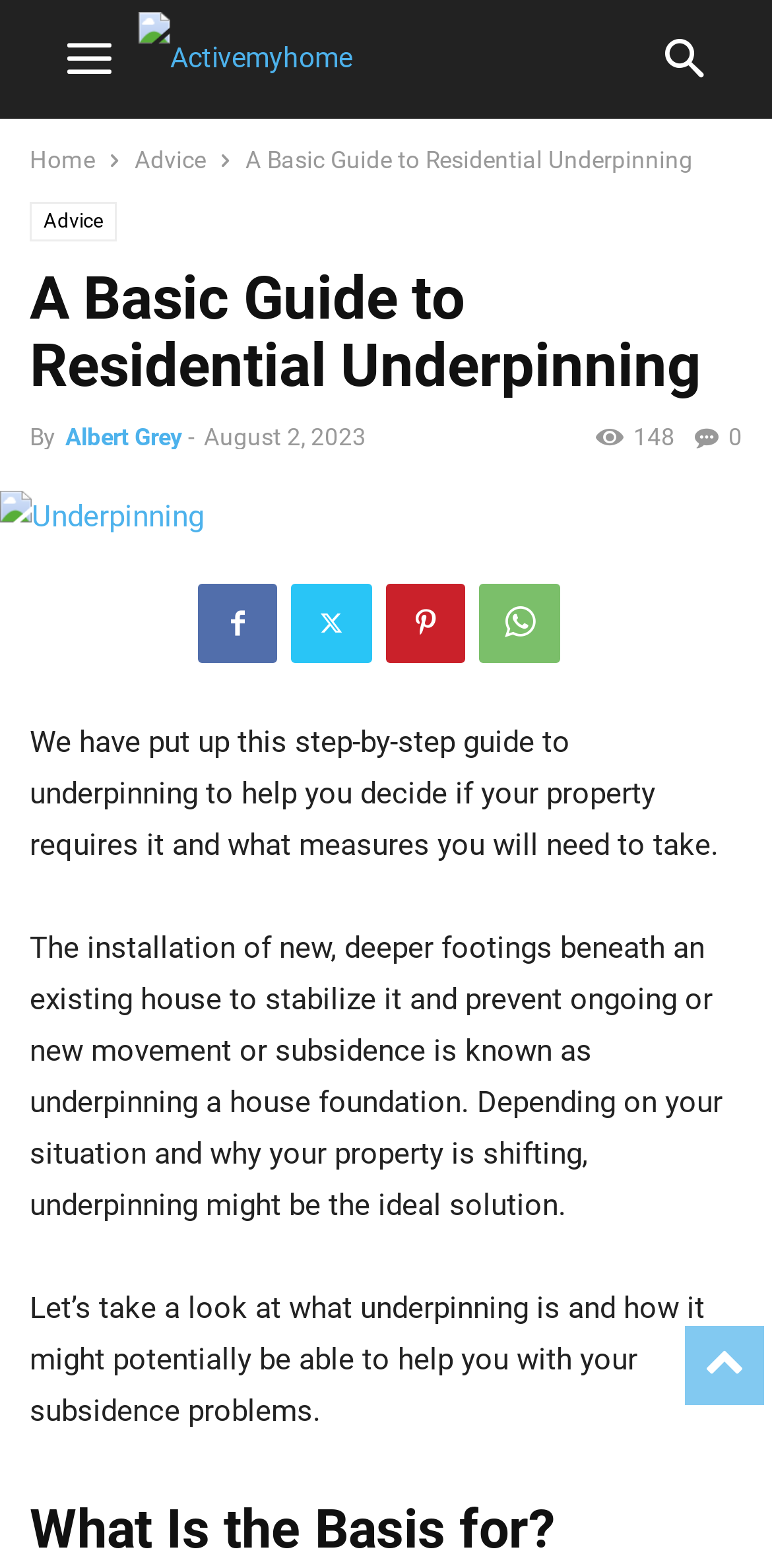Locate the bounding box coordinates of the area you need to click to fulfill this instruction: 'learn about underpinning'. The coordinates must be in the form of four float numbers ranging from 0 to 1: [left, top, right, bottom].

[0.0, 0.318, 0.264, 0.341]